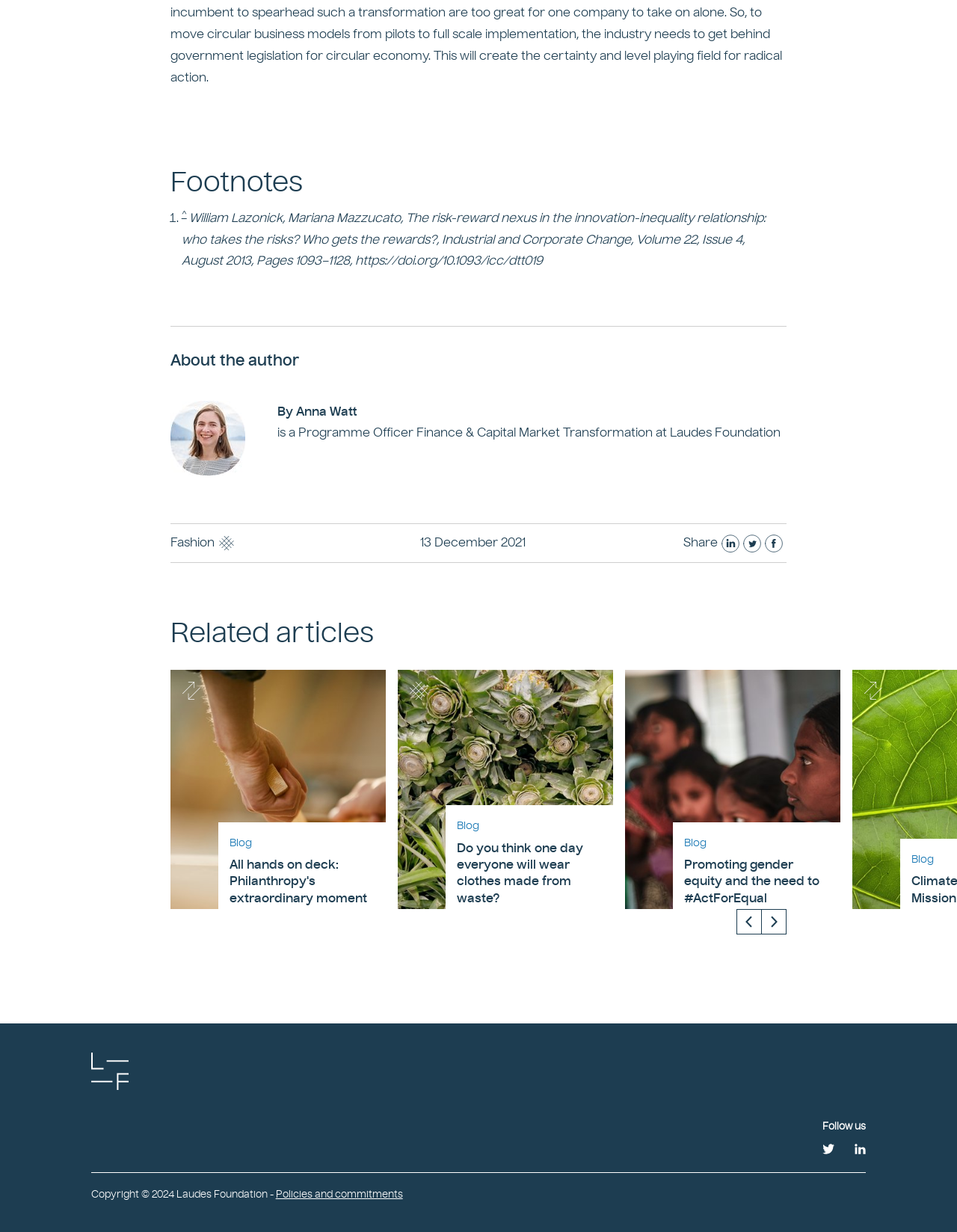Locate the bounding box coordinates of the area where you should click to accomplish the instruction: "click the kingslynn logo".

None